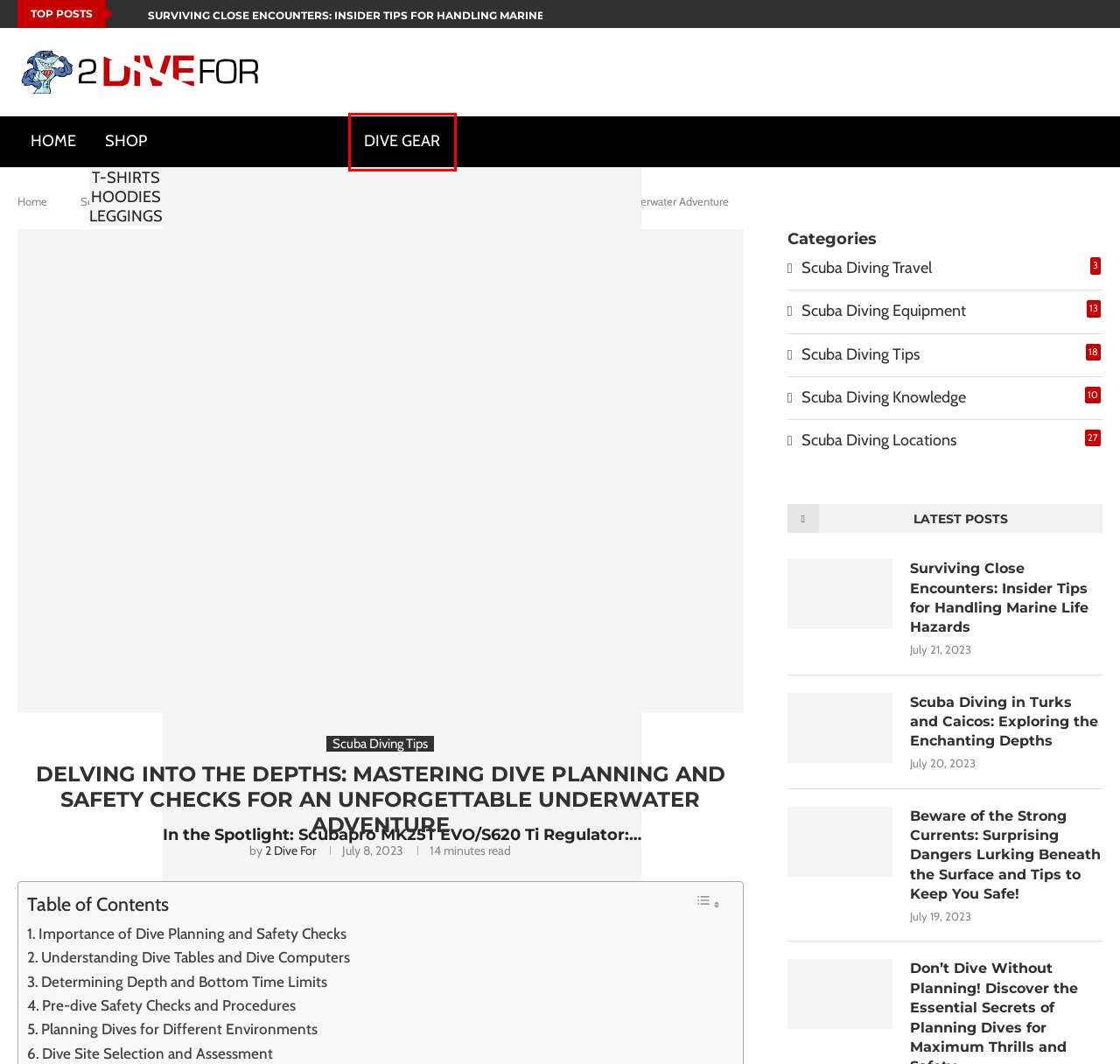Given a screenshot of a webpage with a red bounding box around a UI element, please identify the most appropriate webpage description that matches the new webpage after you click on the element. Here are the candidates:
A. Discover the Essential Secrets of Planning Dives for Maximum Thrills and Safety in 2023
B. Scuba Diving in Turks and Caicos in 2023: Exploring the Amazing Depths
C. 2 Dive For - 2 Dive For
D. Shop - 2 Dive For
E. Scuba Diving Equipment - 2 Dive For
F. T-Shirts – 2 Dive For
G. In the Spotlight: Scubapro MK25T EVO/S620 Ti Regulator Review - 2 Dive For
H. Hoodies – 2 Dive For

E